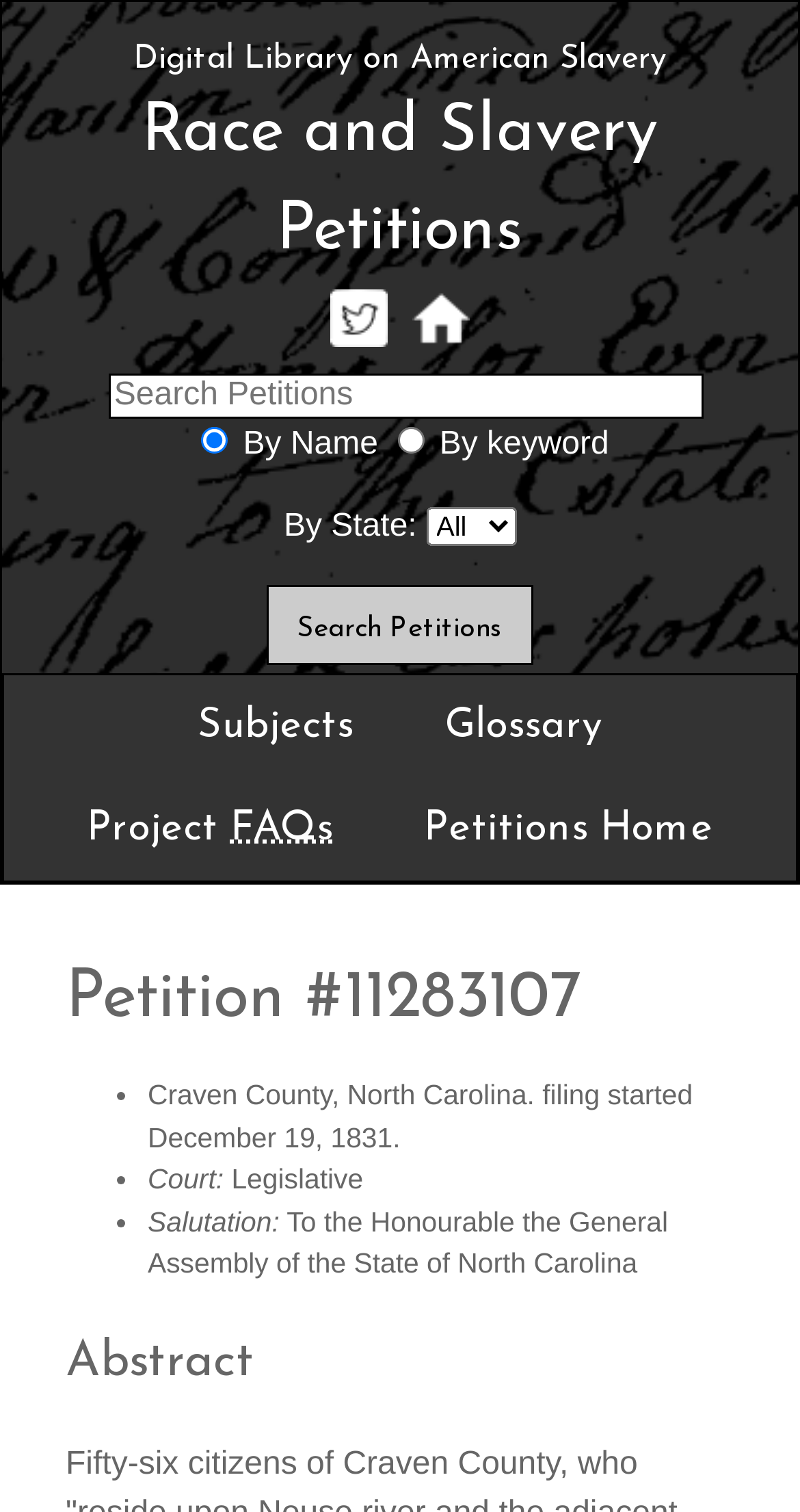What is the name of the petition displayed?
Give a one-word or short phrase answer based on the image.

Petition #11283107